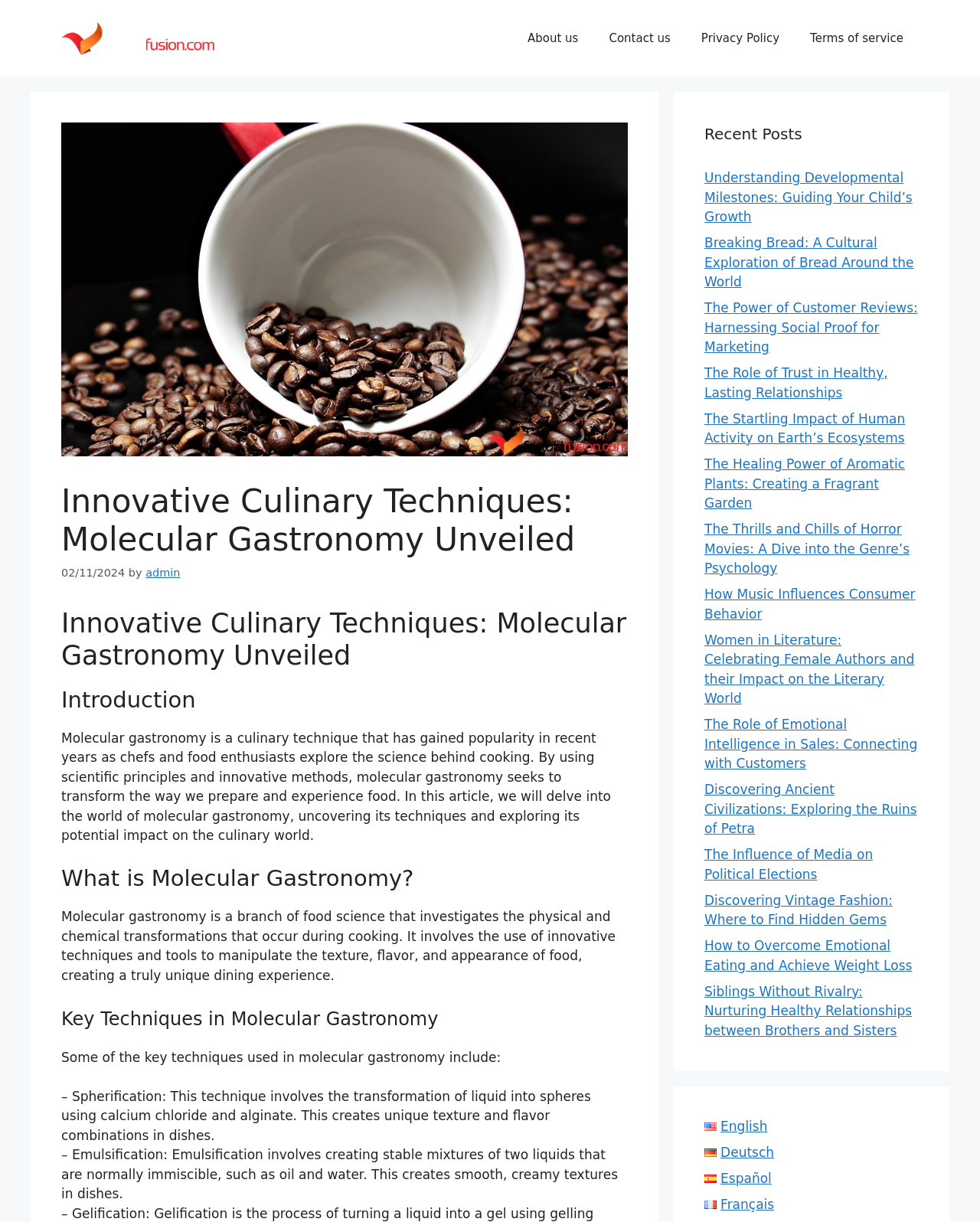Please determine the bounding box coordinates for the UI element described as: "How Music Influences Consumer Behavior".

[0.719, 0.48, 0.934, 0.508]